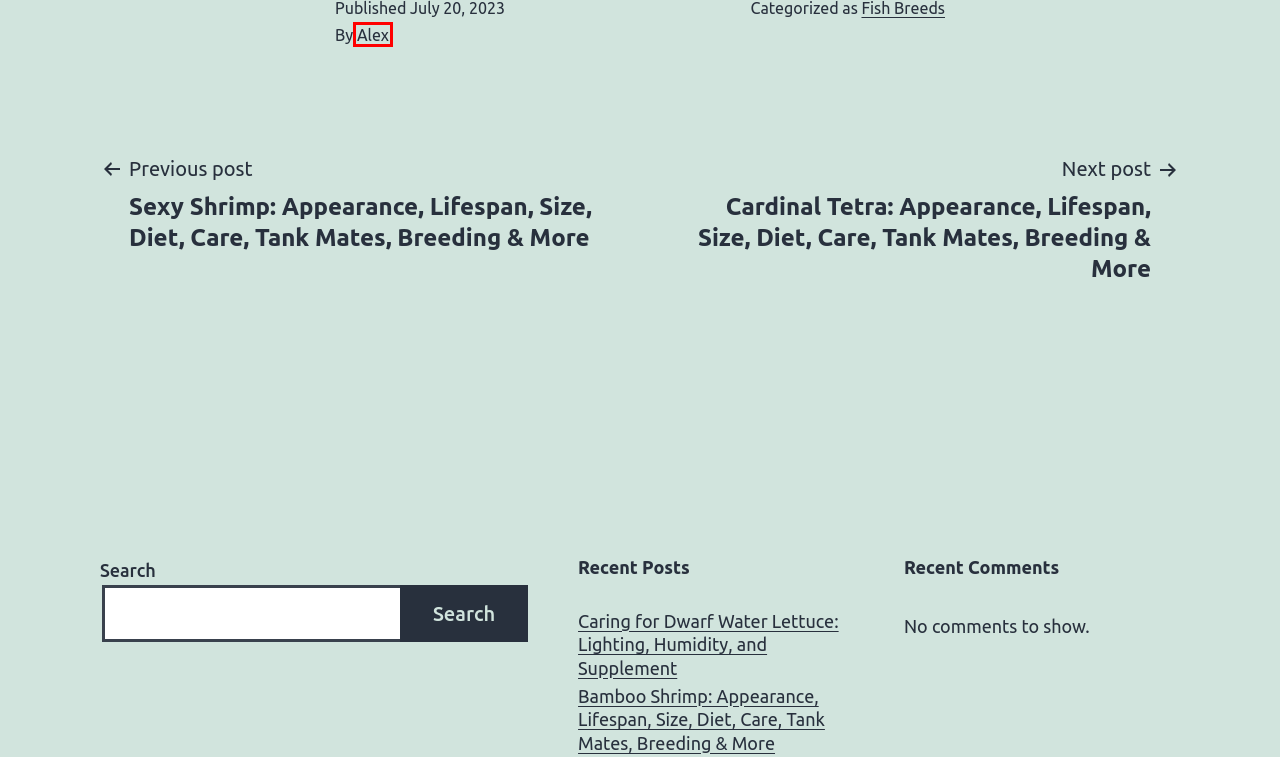Look at the screenshot of a webpage where a red bounding box surrounds a UI element. Your task is to select the best-matching webpage description for the new webpage after you click the element within the bounding box. The available options are:
A. Bamboo Shrimp: Appearance, Lifespan, Size, Diet, Care, Tank Mates, Breeding & More - Aquariumlord
B. All You Need to Know About Caring for Black Skirt Tetra - Aquariumlord
C. Caring for Dwarf Water Lettuce: Lighting, Humidity, and Supplement - Aquariumlord
D. Alex - Aquariumlord
E. Sexy Shrimp: Appearance, Lifespan, Size, Diet, Care, Tank Mates, Breeding & More - Aquariumlord
F. Silver Dollar Fish - Care, Size, Tank Mates & Breeding - Aquariumlord
G. Aquariumlord - We help you build thriving aquatic ecosystems
H. Cardinal Tetra: Appearance, Lifespan, Size, Diet, Care, Tank Mates, Breeding & More - Aquariumlord

D